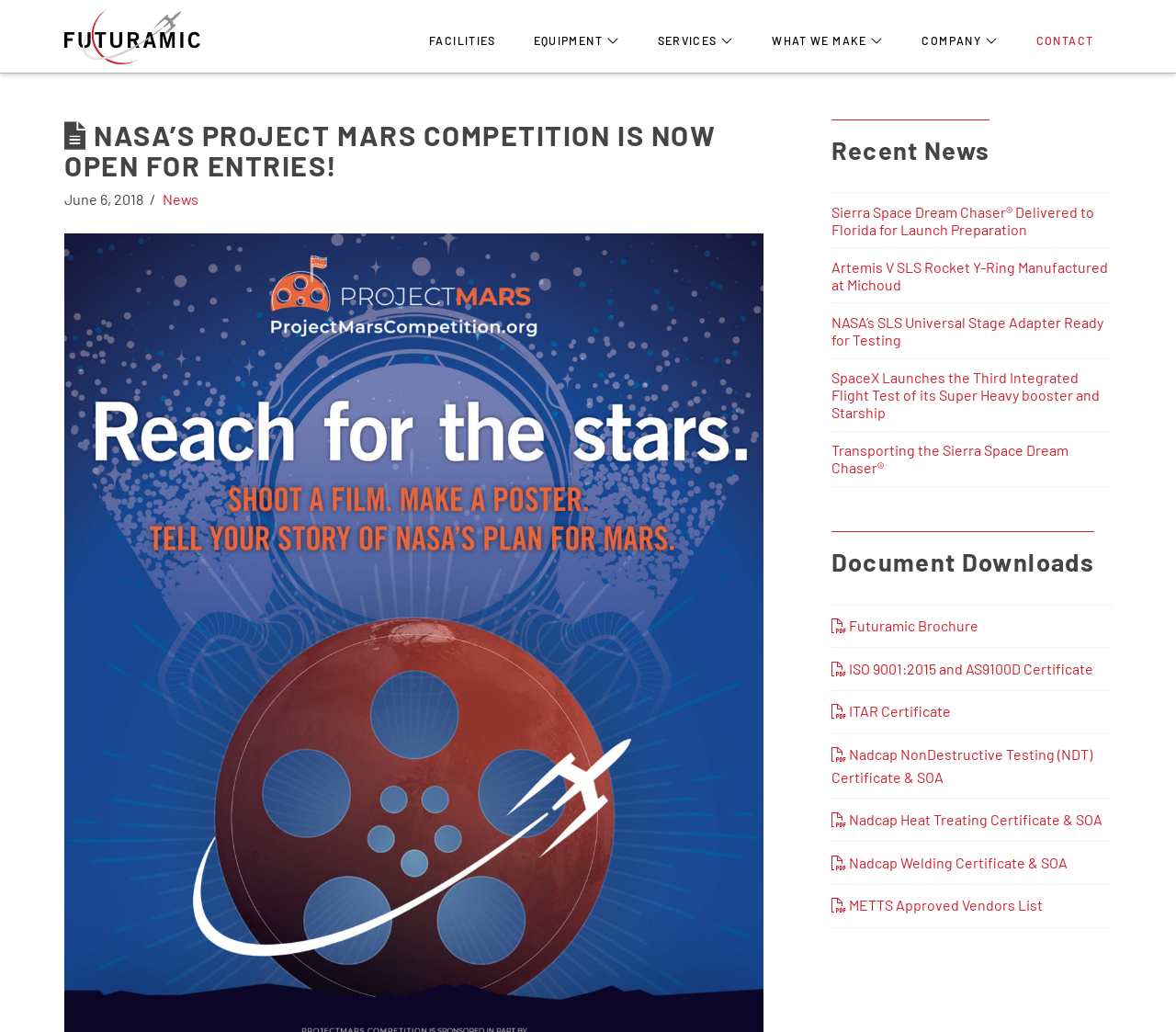Identify and provide the bounding box coordinates of the UI element described: "METTS Approved Vendors List". The coordinates should be formatted as [left, top, right, bottom], with each number being a float between 0 and 1.

[0.707, 0.868, 0.886, 0.885]